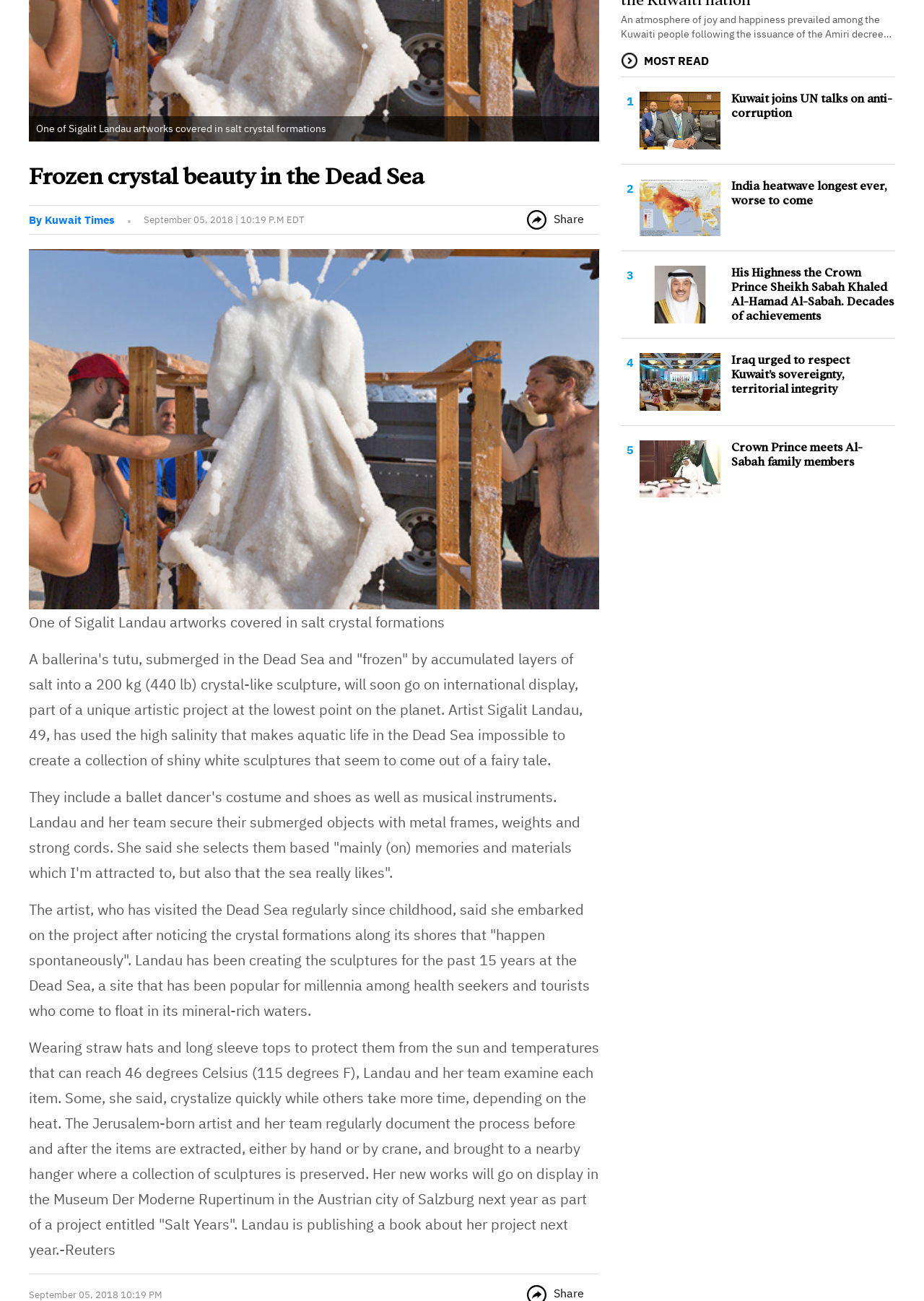Given the following UI element description: "By Kuwait Times", find the bounding box coordinates in the webpage screenshot.

[0.031, 0.164, 0.124, 0.174]